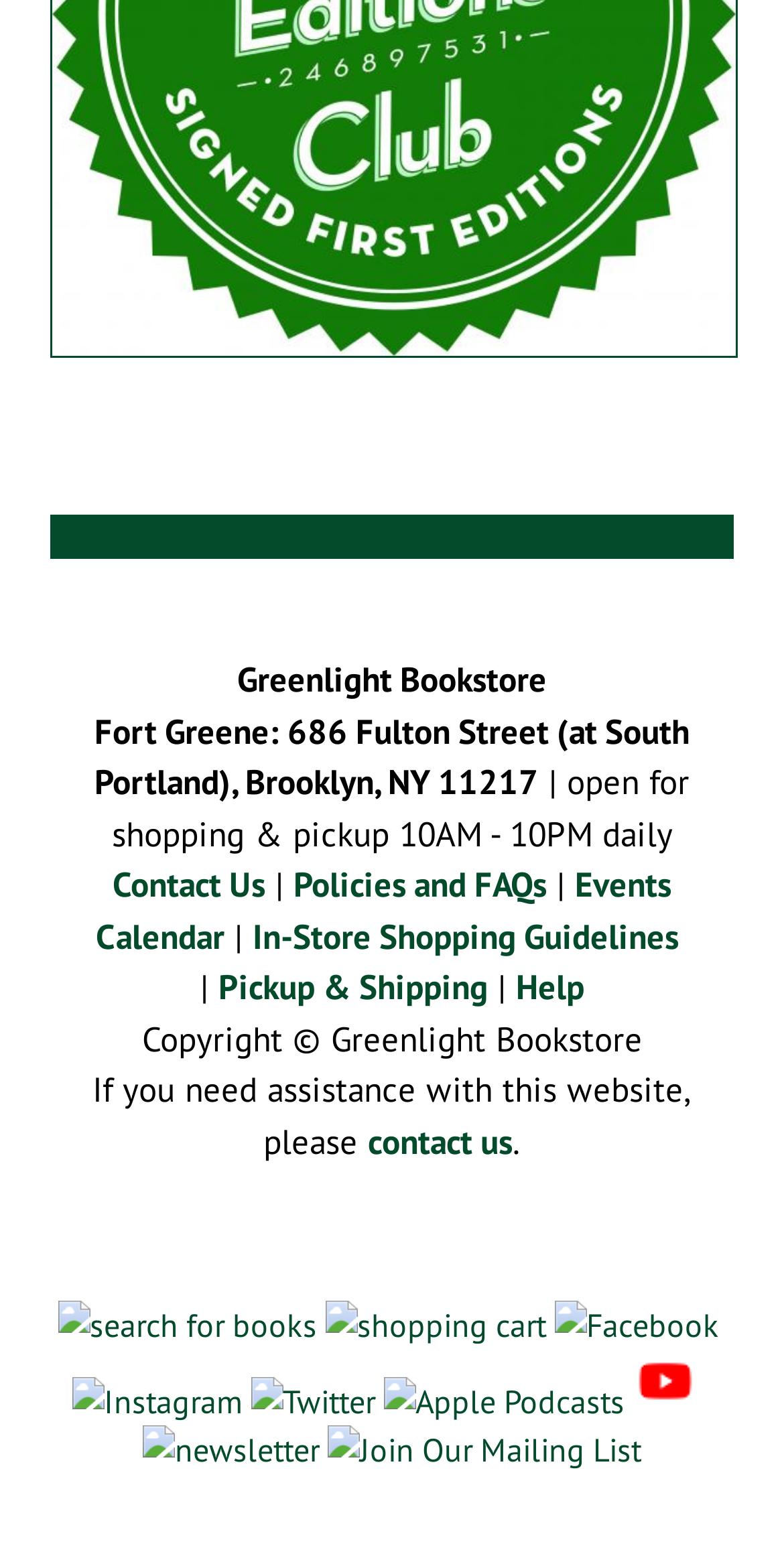How can I contact the bookstore?
Refer to the screenshot and respond with a concise word or phrase.

Contact Us